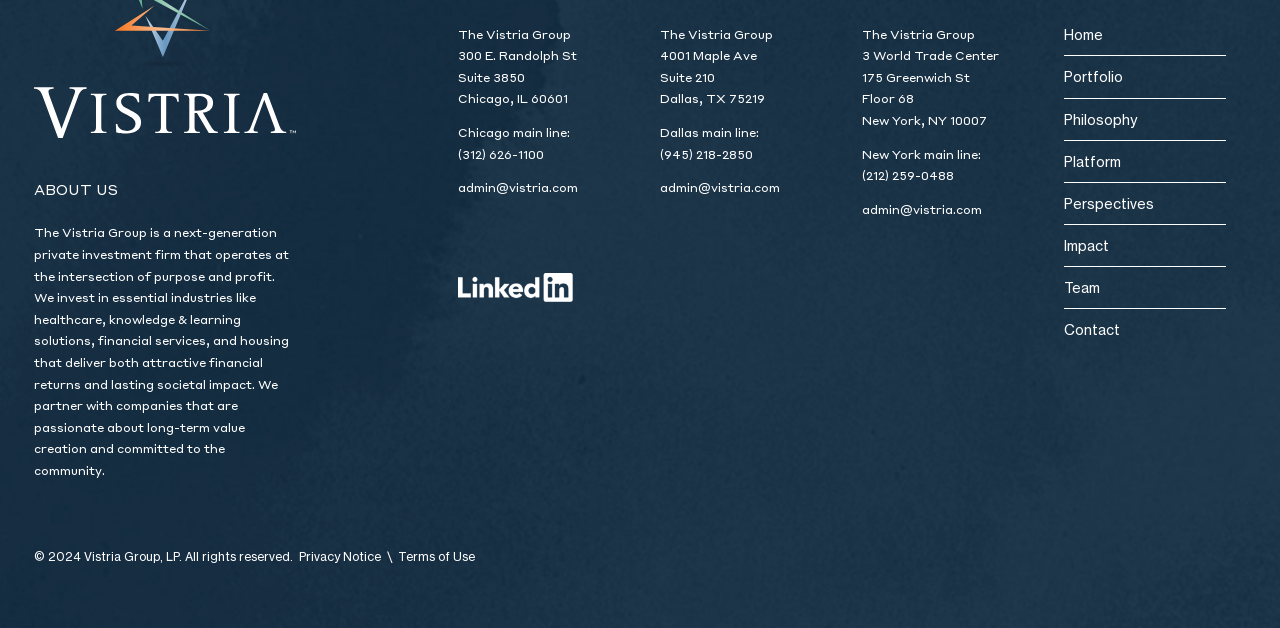What year is the copyright of the Vistria Group?
Based on the visual, give a brief answer using one word or a short phrase.

2024